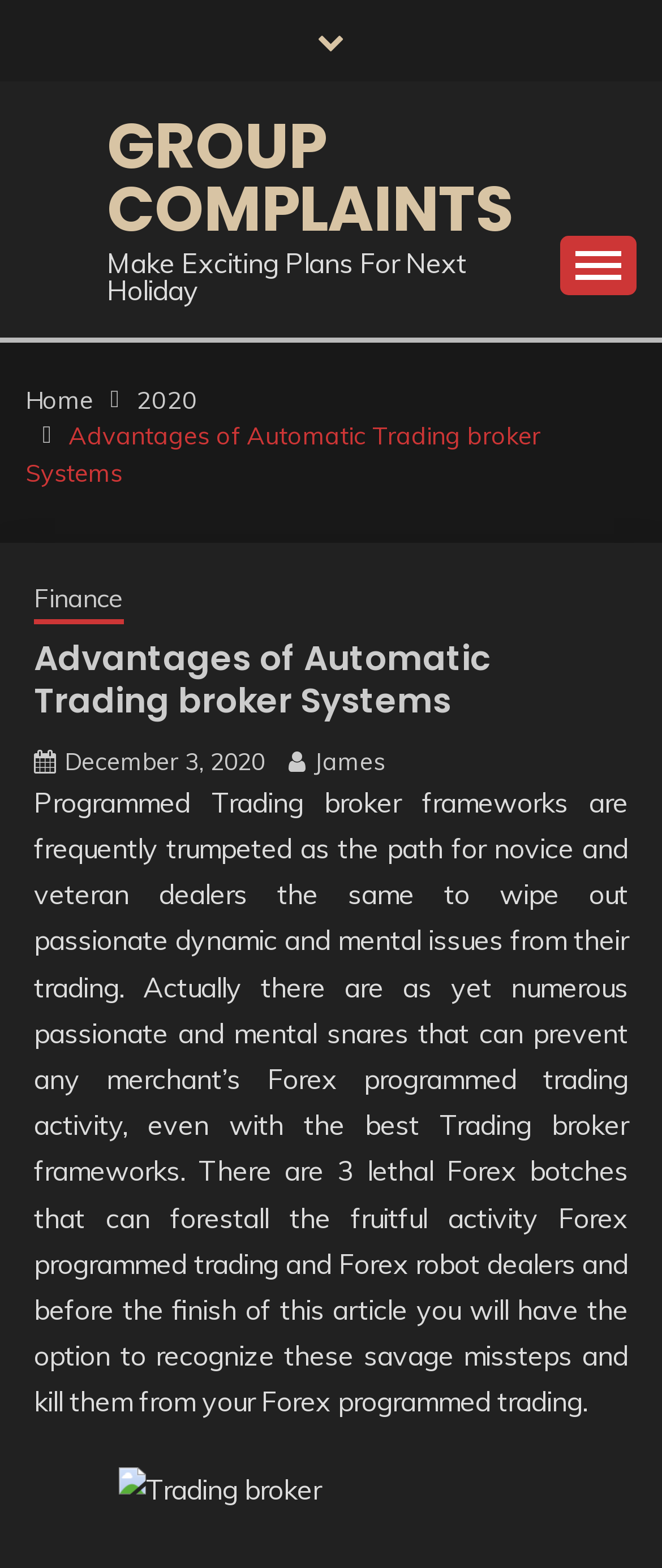Could you please study the image and provide a detailed answer to the question:
How many links are in the breadcrumbs navigation?

I counted the number of links in the breadcrumbs navigation section, which are 'Home', '2020', 'Advantages of Automatic Trading broker Systems', and 'Finance', totaling 4 links.